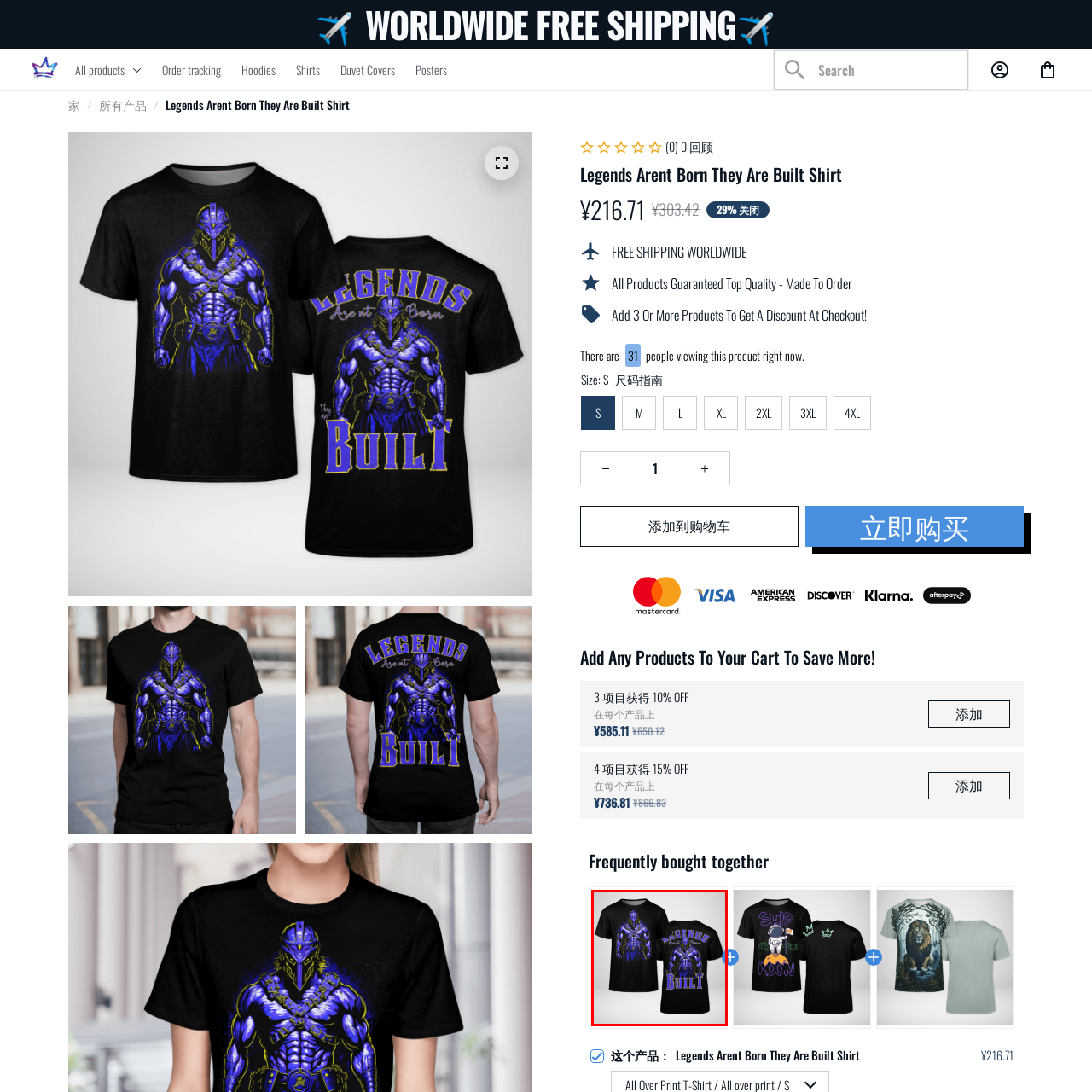Observe the content inside the red rectangle and respond to the question with one word or phrase: 
What is the theme of the graphic design on the t-shirt?

strength and determination